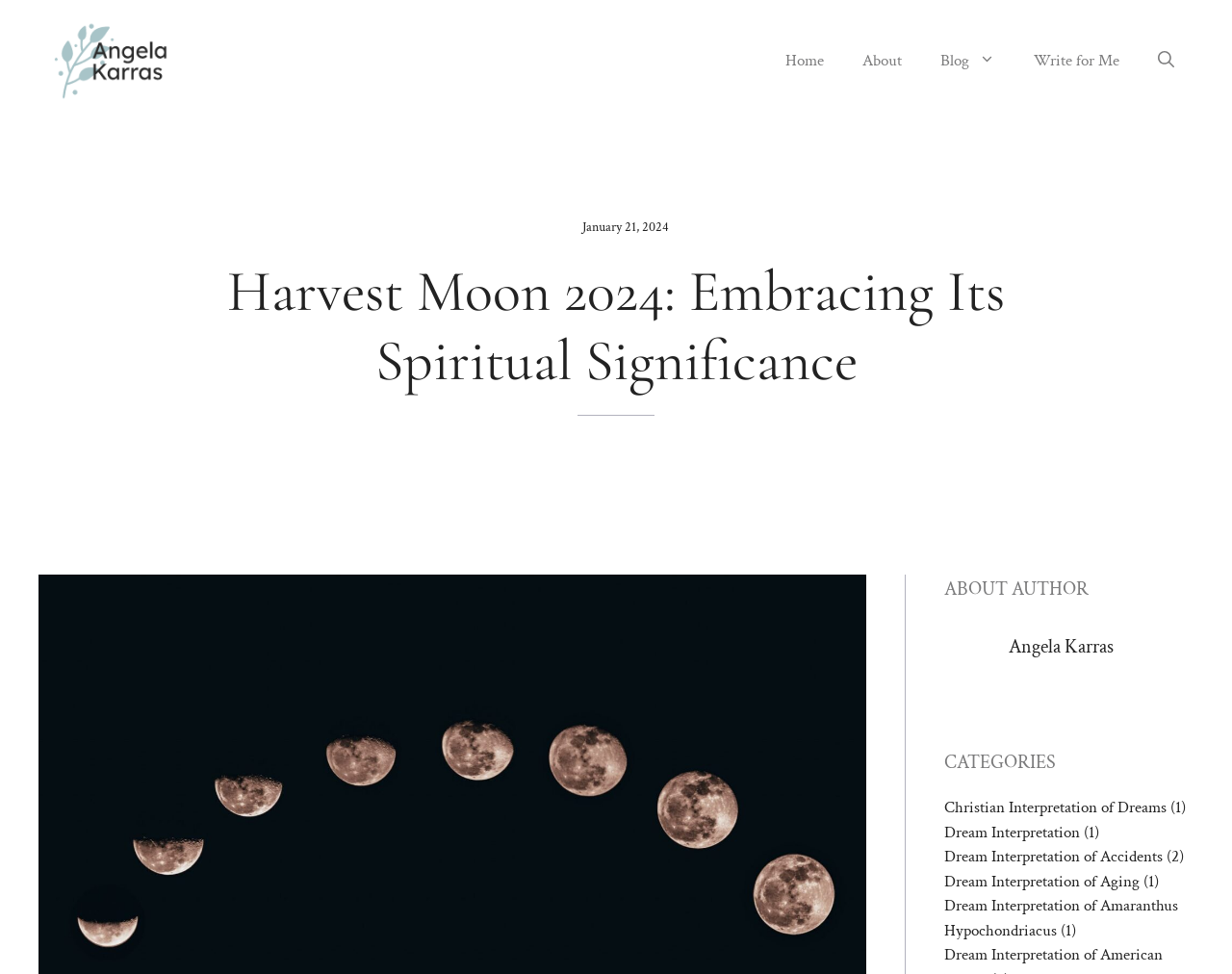Answer in one word or a short phrase: 
What is the author's name?

Angela Karras